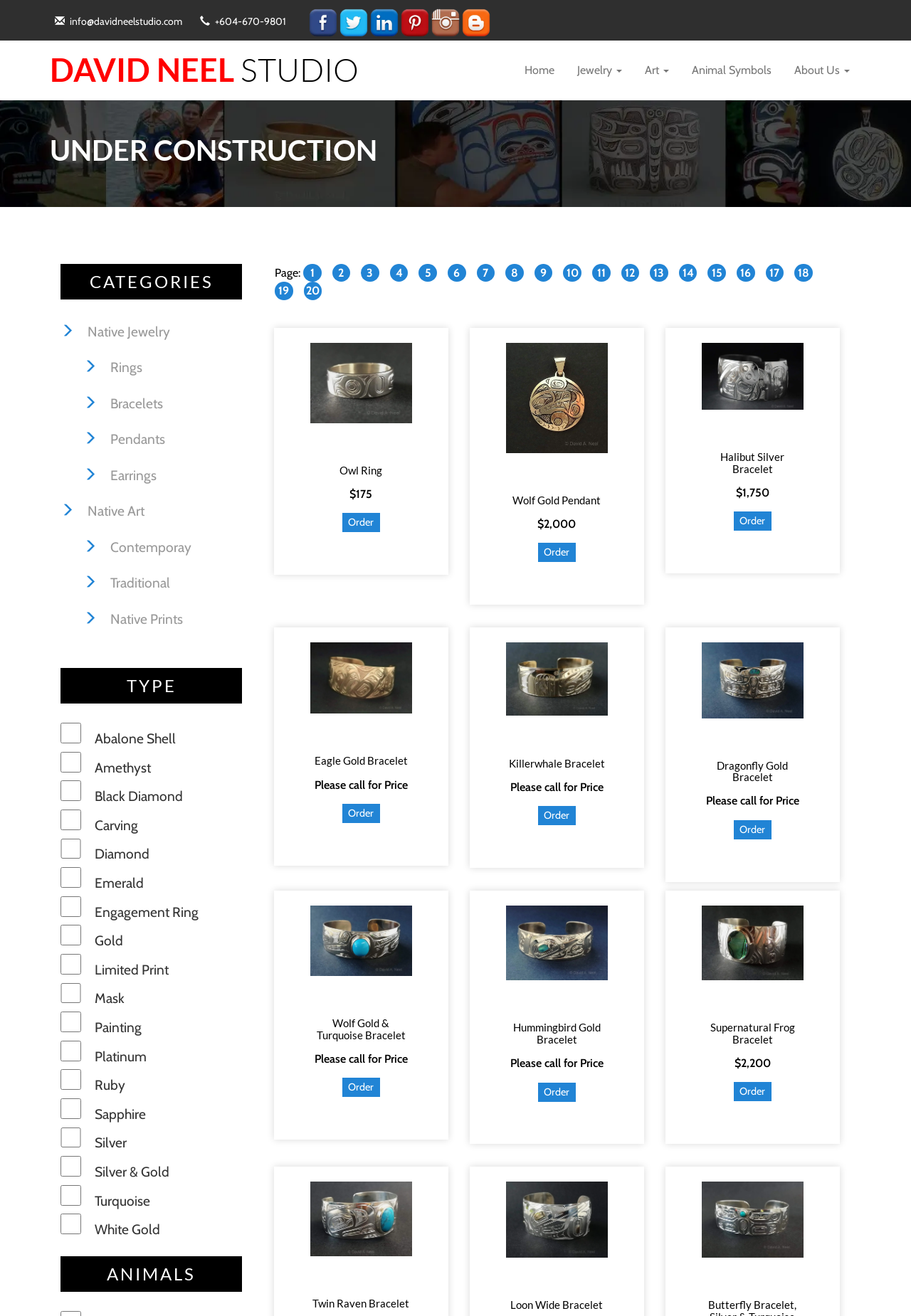What is the category of 'Rings'? Examine the screenshot and reply using just one word or a brief phrase.

Native Jewelry